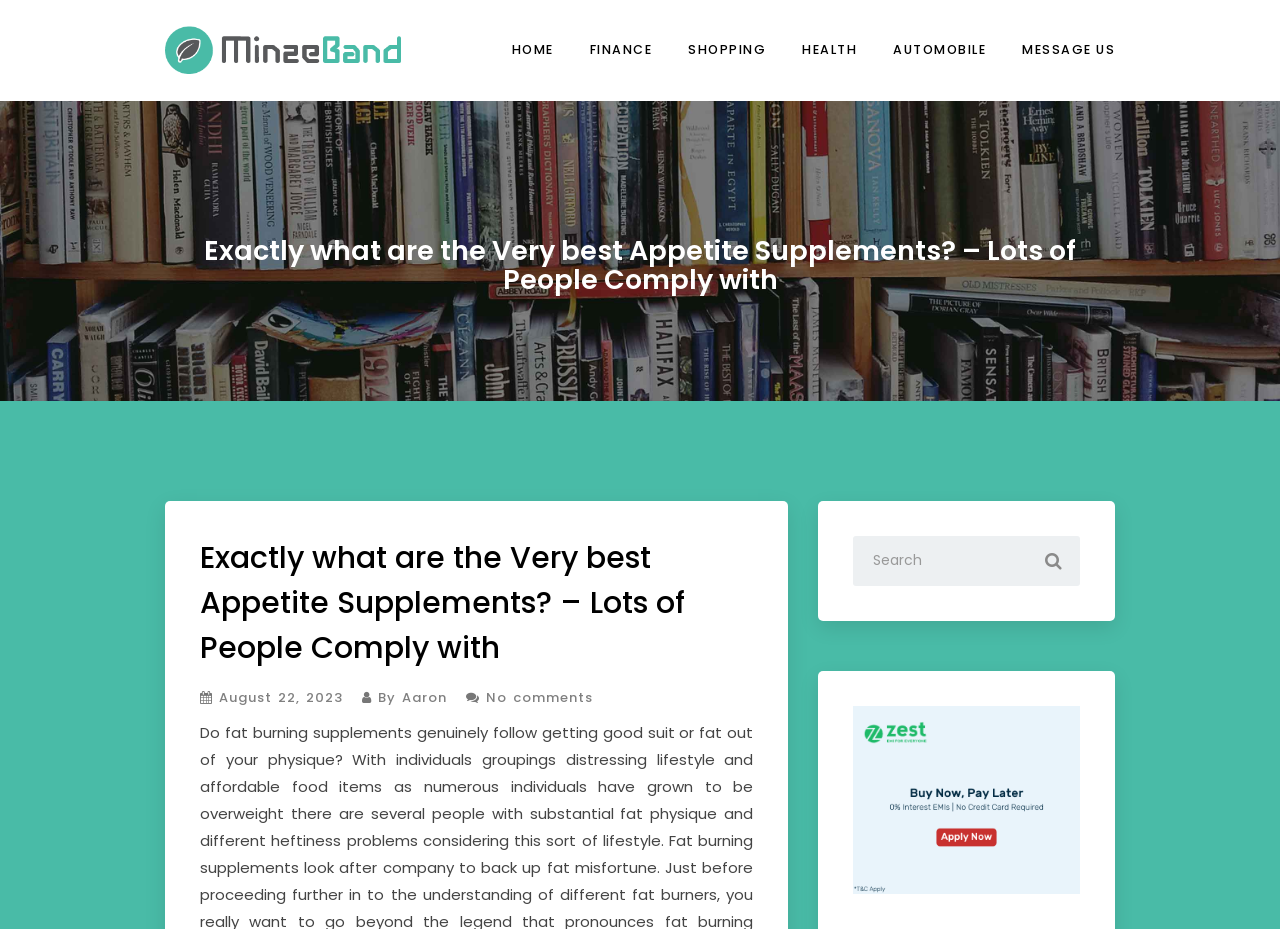What is the category of the webpage?
Answer the question with just one word or phrase using the image.

HEALTH